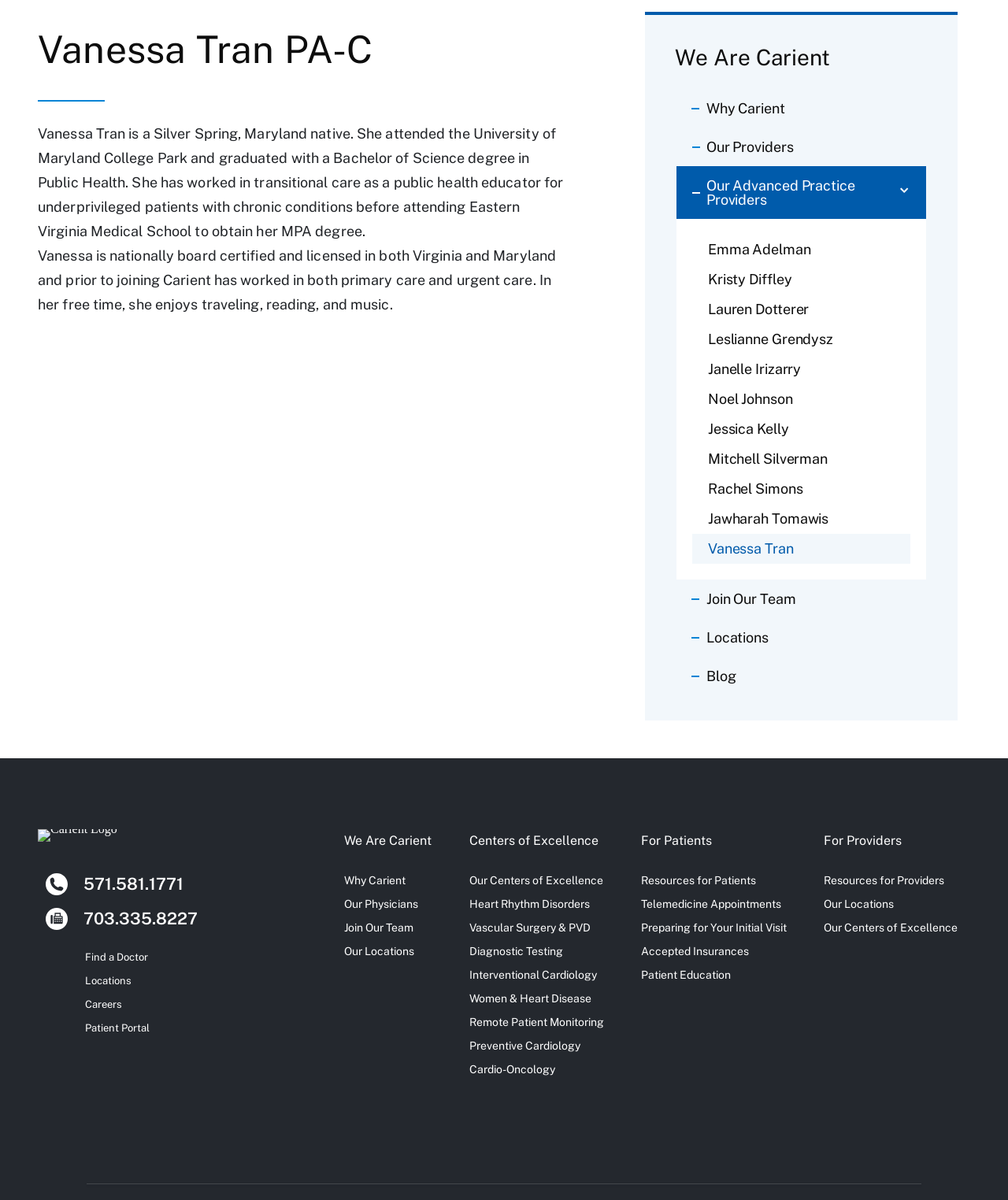Using floating point numbers between 0 and 1, provide the bounding box coordinates in the format (top-left x, top-left y, bottom-right x, bottom-right y). Locate the UI element described here: Accreditation

None